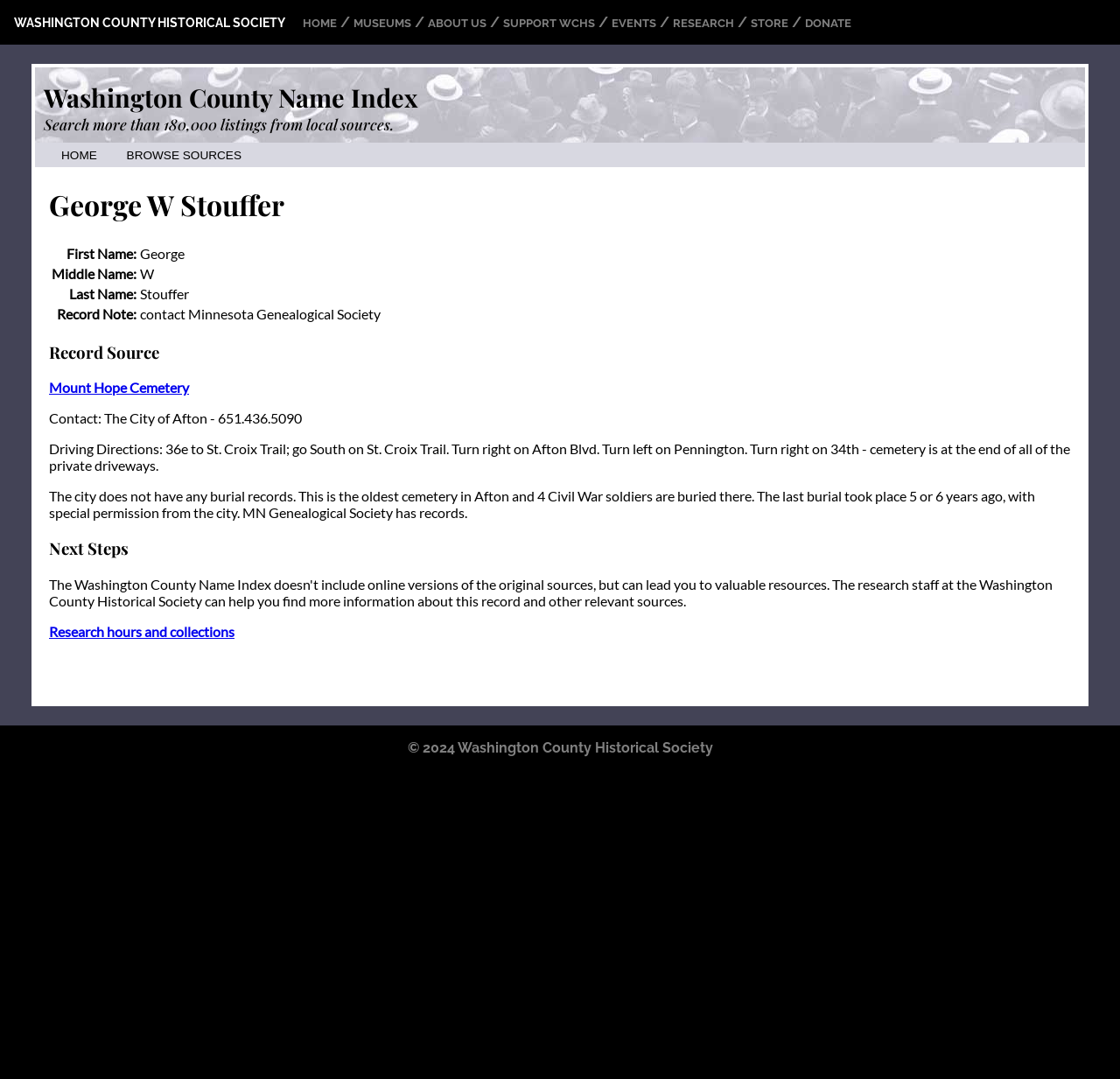What is the source of the record?
Based on the image, provide a one-word or brief-phrase response.

Mount Hope Cemetery